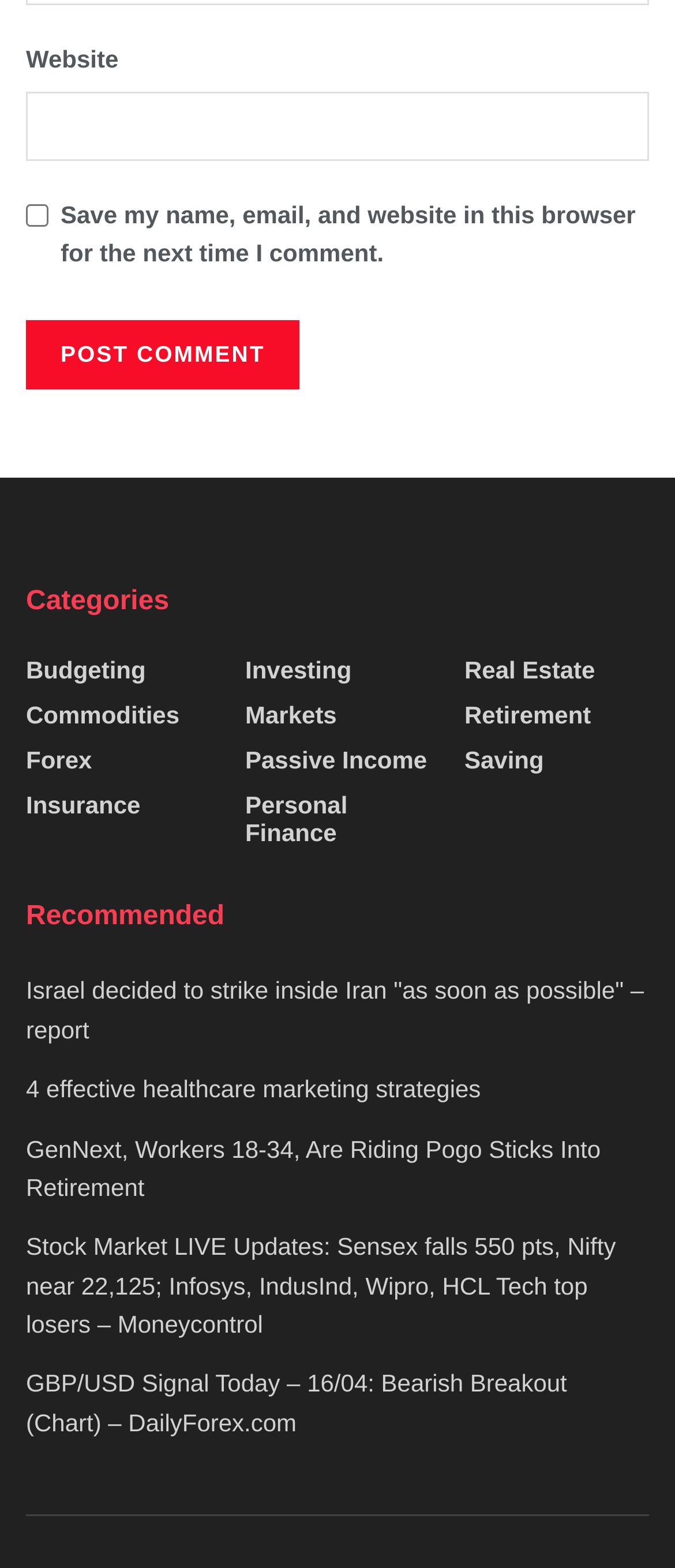Please determine the bounding box coordinates of the element's region to click in order to carry out the following instruction: "Post a comment". The coordinates should be four float numbers between 0 and 1, i.e., [left, top, right, bottom].

[0.038, 0.204, 0.444, 0.248]